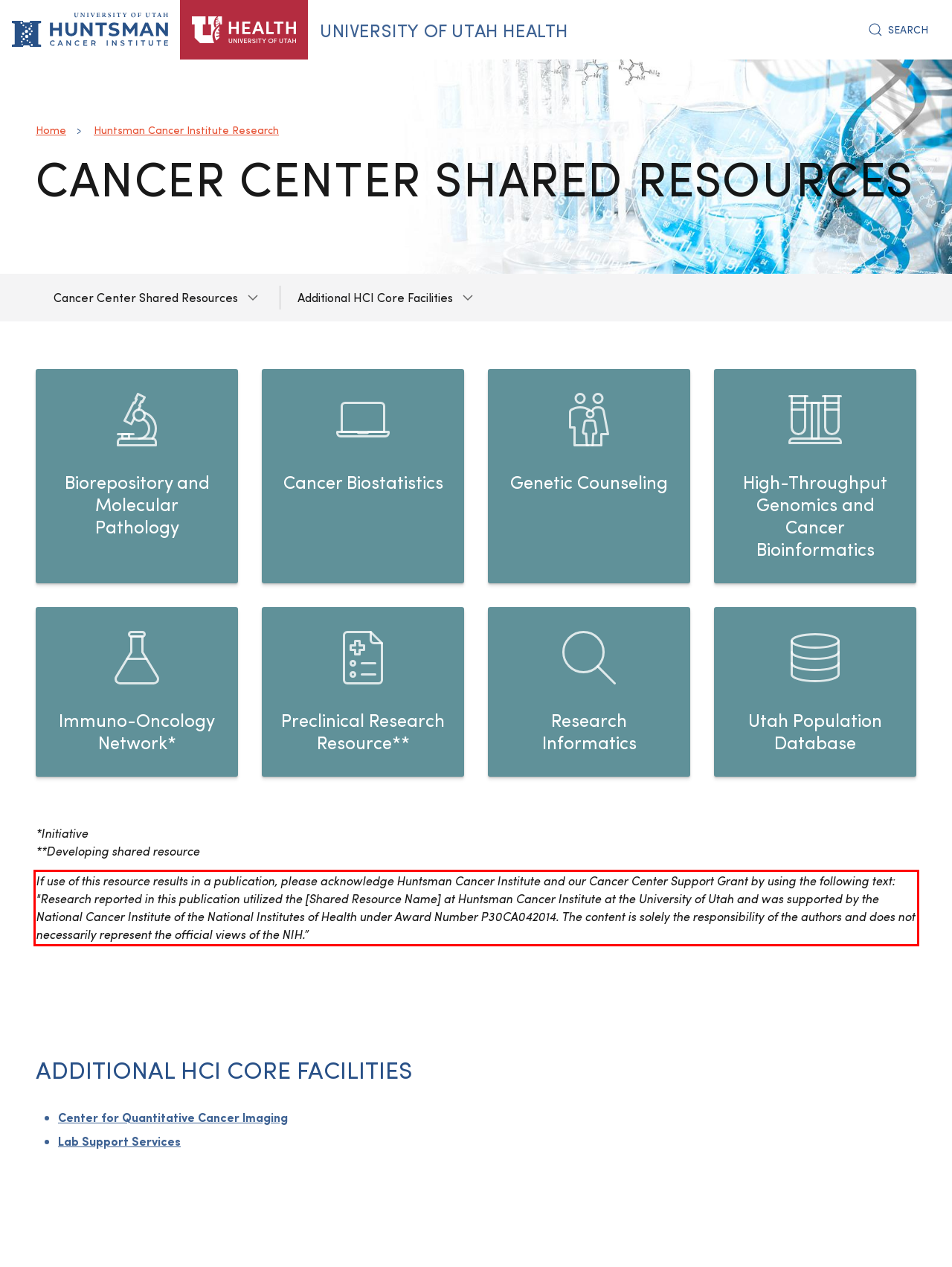Given a screenshot of a webpage with a red bounding box, extract the text content from the UI element inside the red bounding box.

If use of this resource results in a publication, please acknowledge Huntsman Cancer Institute and our Cancer Center Support Grant by using the following text: "Research reported in this publication utilized the [Shared Resource Name] at Huntsman Cancer Institute at the University of Utah and was supported by the National Cancer Institute of the National Institutes of Health under Award Number P30CA042014. The content is solely the responsibility of the authors and does not necessarily represent the official views of the NIH.”